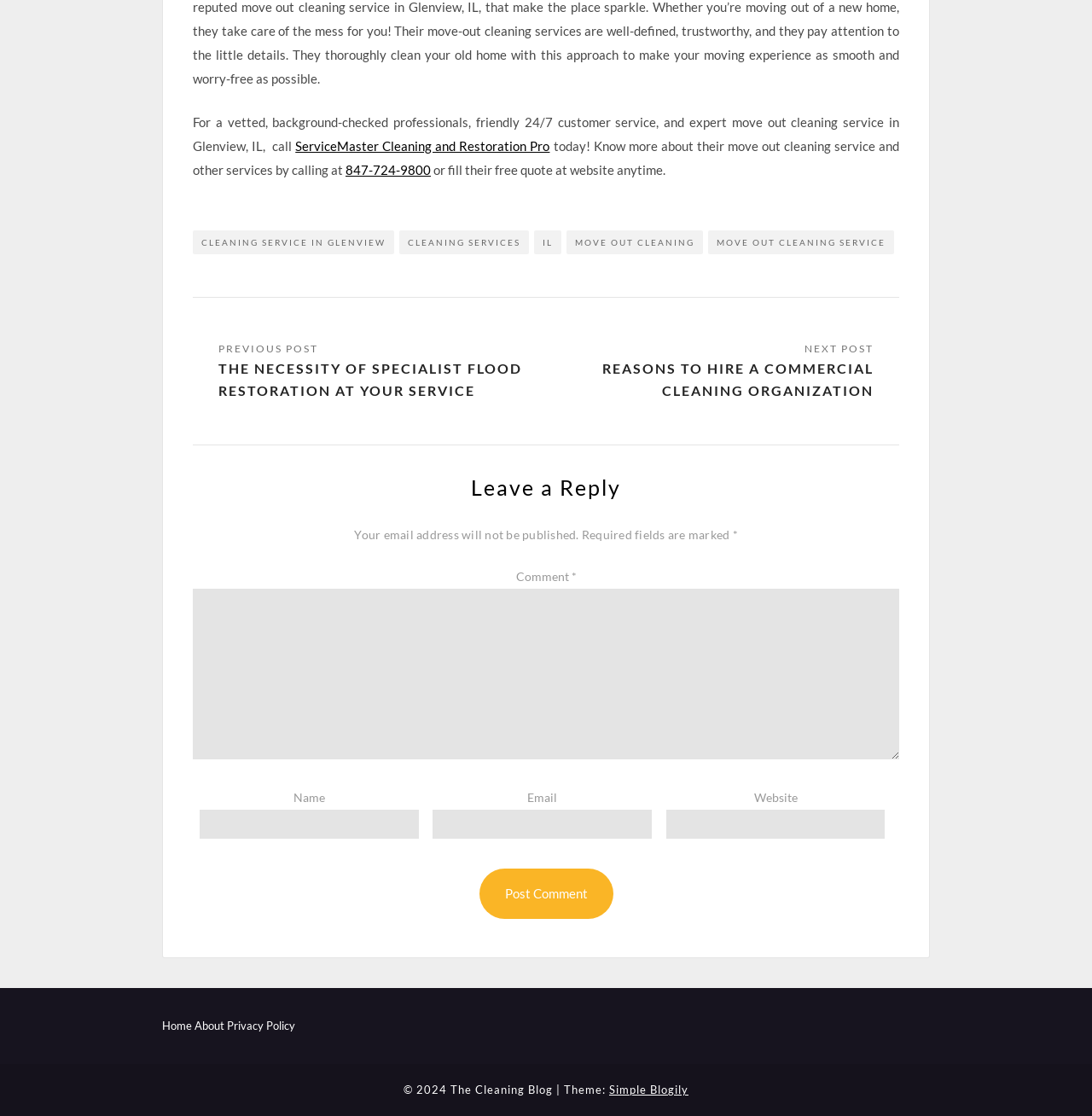What is the phone number to call for move out cleaning service?
Could you answer the question with a detailed and thorough explanation?

The phone number can be found in the first paragraph of the webpage, where it says 'call today! Know more about their move out cleaning service and other services by calling at 847-724-9800'.